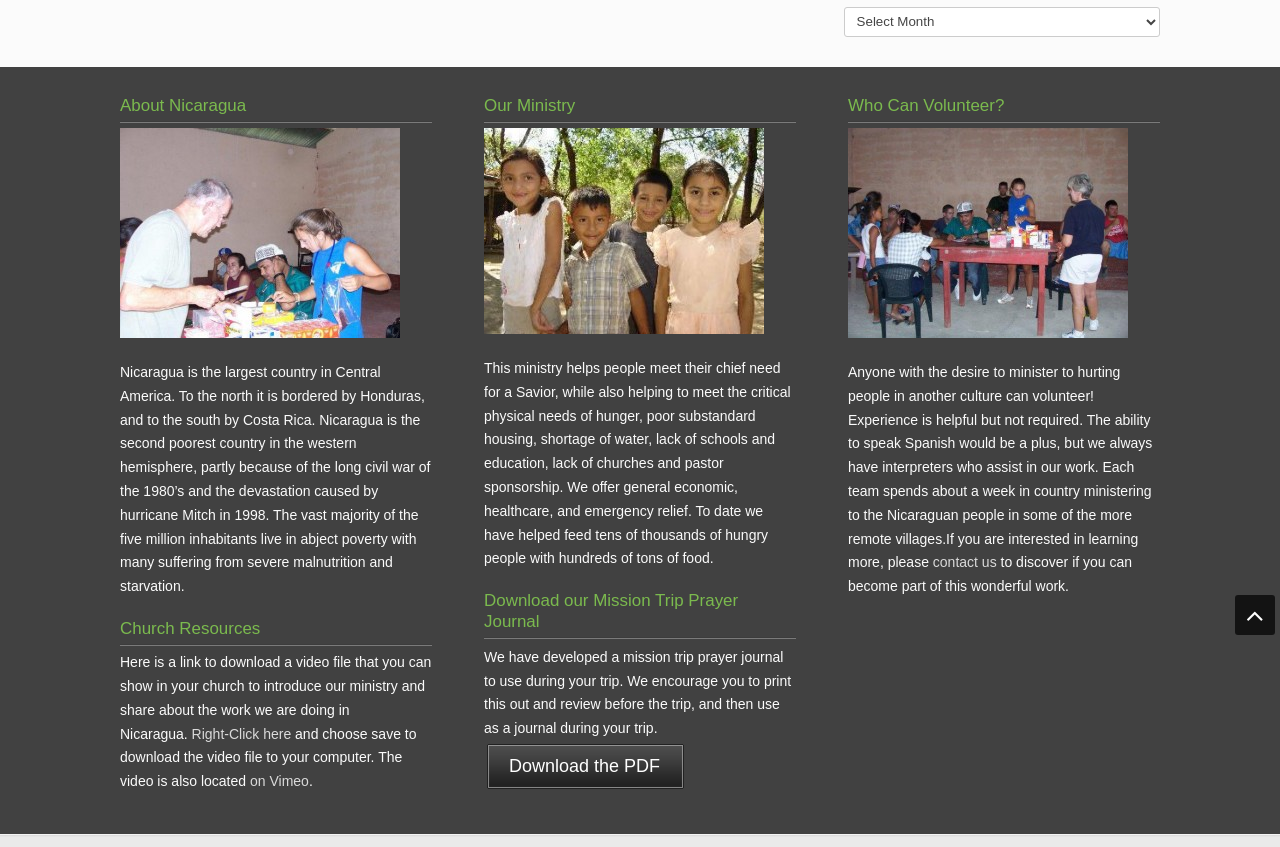Determine the bounding box coordinates of the UI element described below. Use the format (top-left x, top-left y, bottom-right x, bottom-right y) with floating point numbers between 0 and 1: Download the PDF

[0.378, 0.875, 0.535, 0.935]